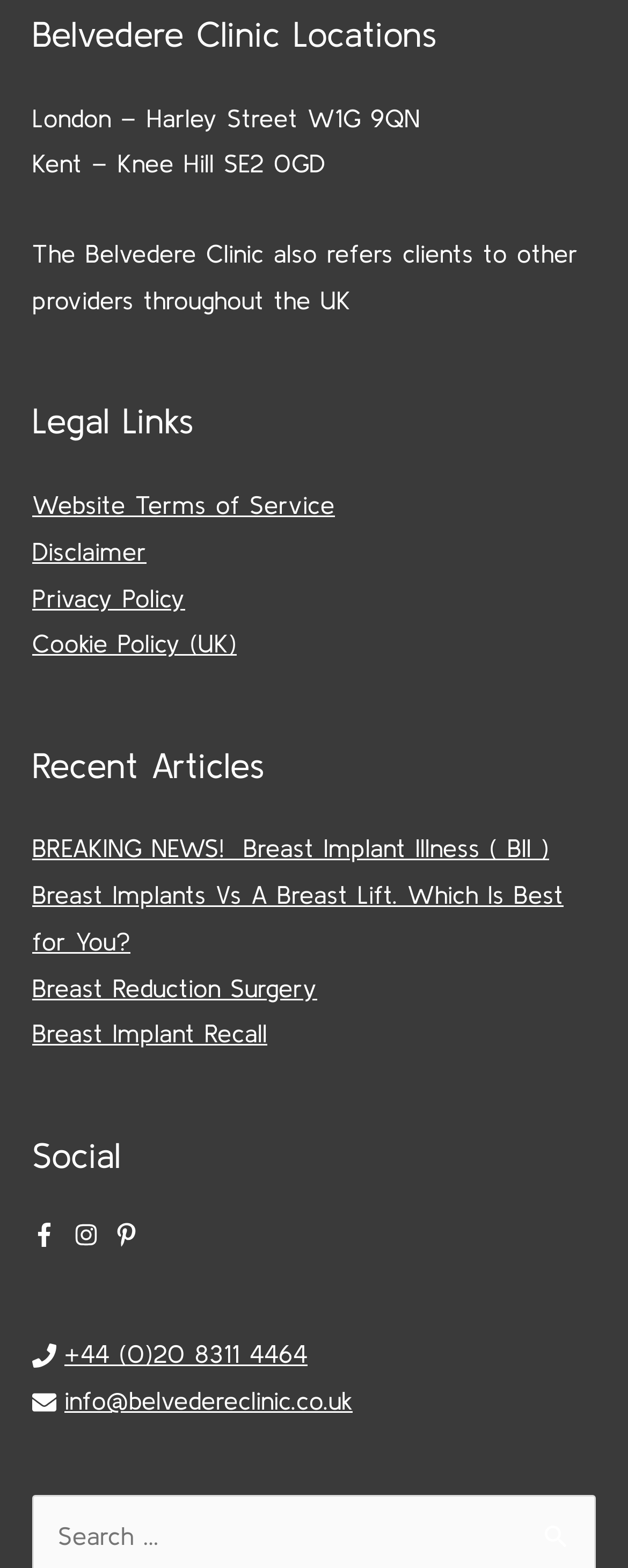How many social media links are available?
Please provide a single word or phrase in response based on the screenshot.

3